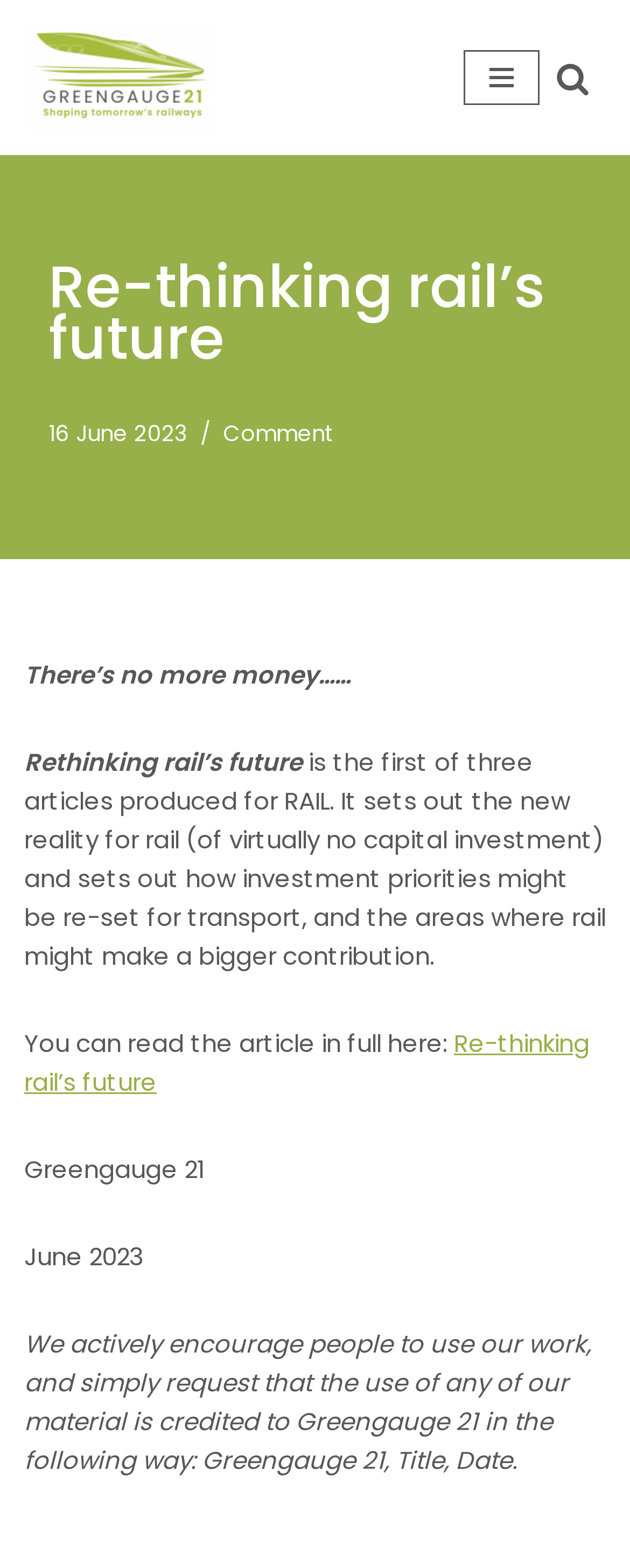Locate the bounding box of the UI element described in the following text: "Navigation Menu".

[0.736, 0.032, 0.856, 0.067]